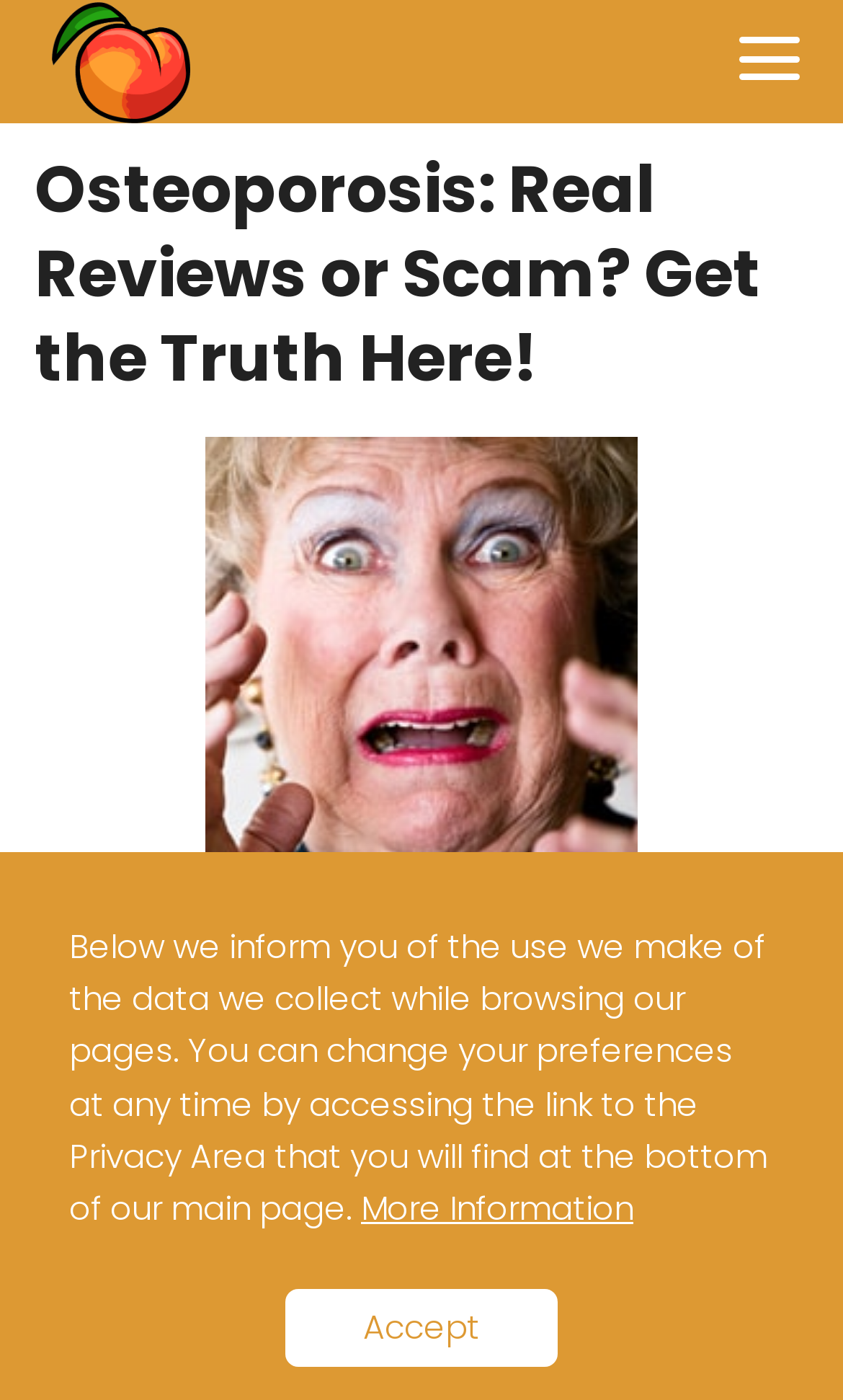Please reply with a single word or brief phrase to the question: 
What is the last topic discussed on the webpage?

Real Reviews of Osteoporosis Treatments